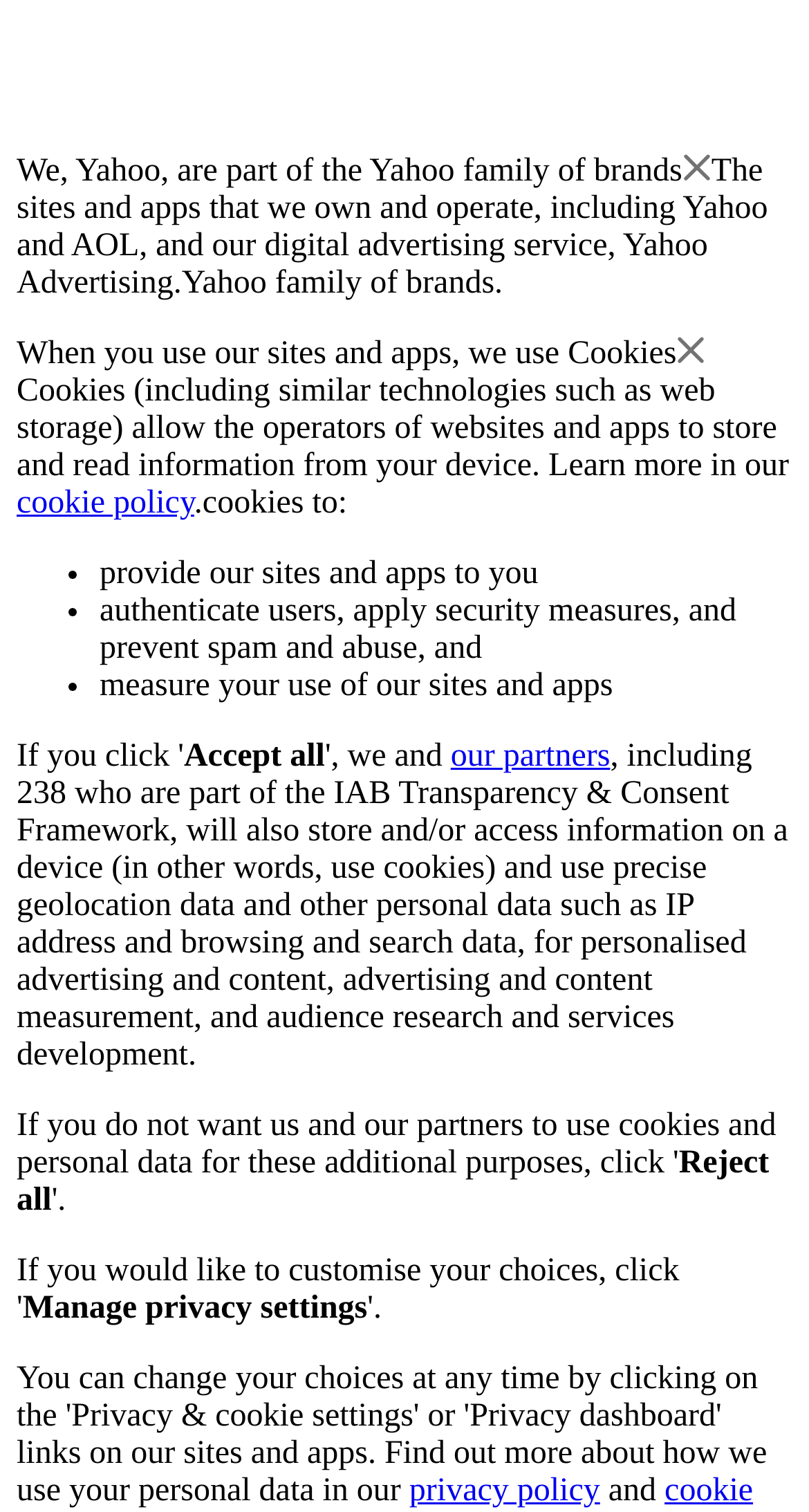Can you give a detailed response to the following question using the information from the image? How many partners are part of the IAB Transparency & Consent Framework?

The webpage mentions that 238 partners are part of the IAB Transparency & Consent Framework, which is a framework for transparency and consent in digital advertising.